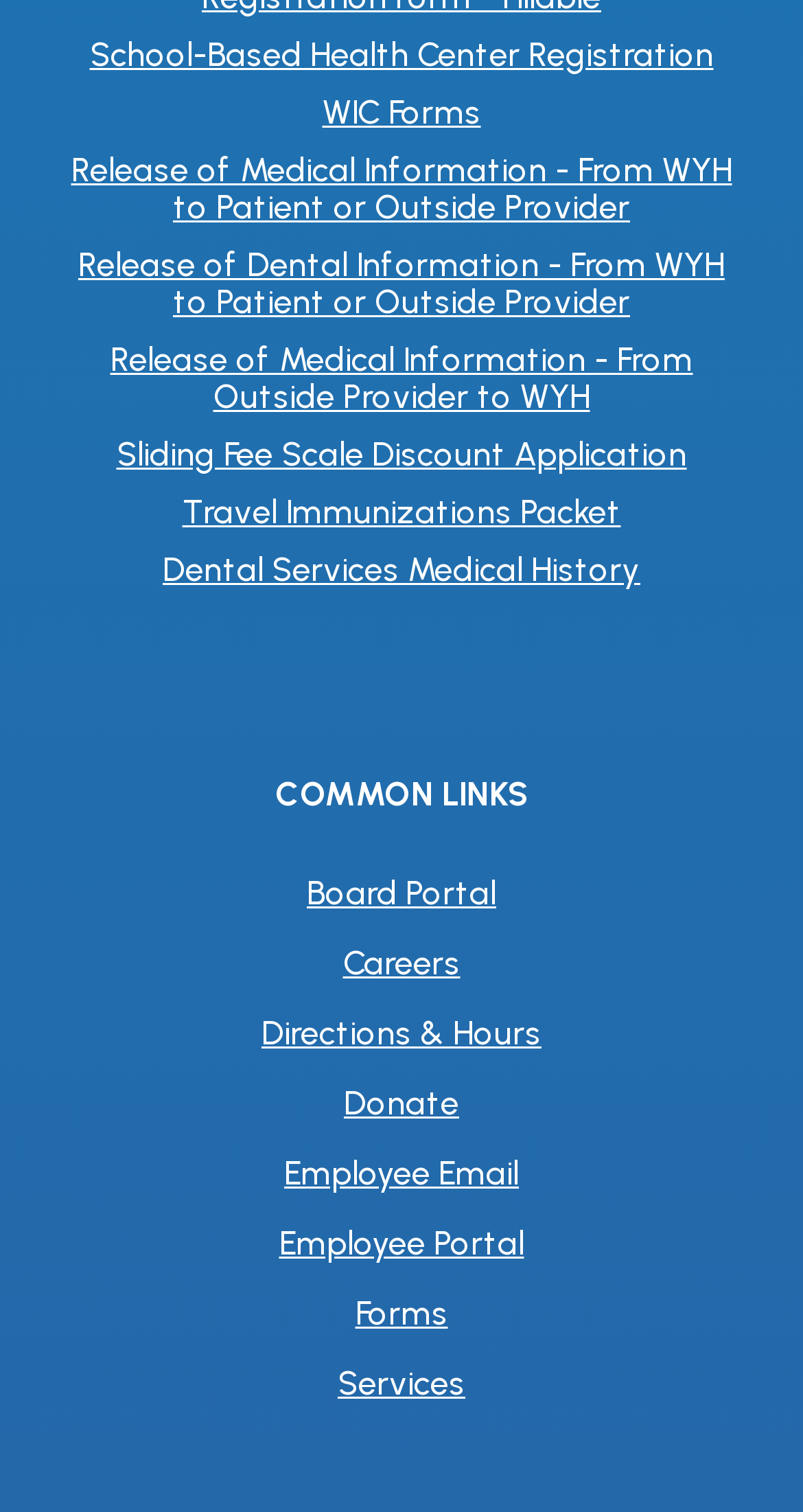Determine the bounding box coordinates for the region that must be clicked to execute the following instruction: "Go to Board Portal".

[0.382, 0.575, 0.618, 0.608]